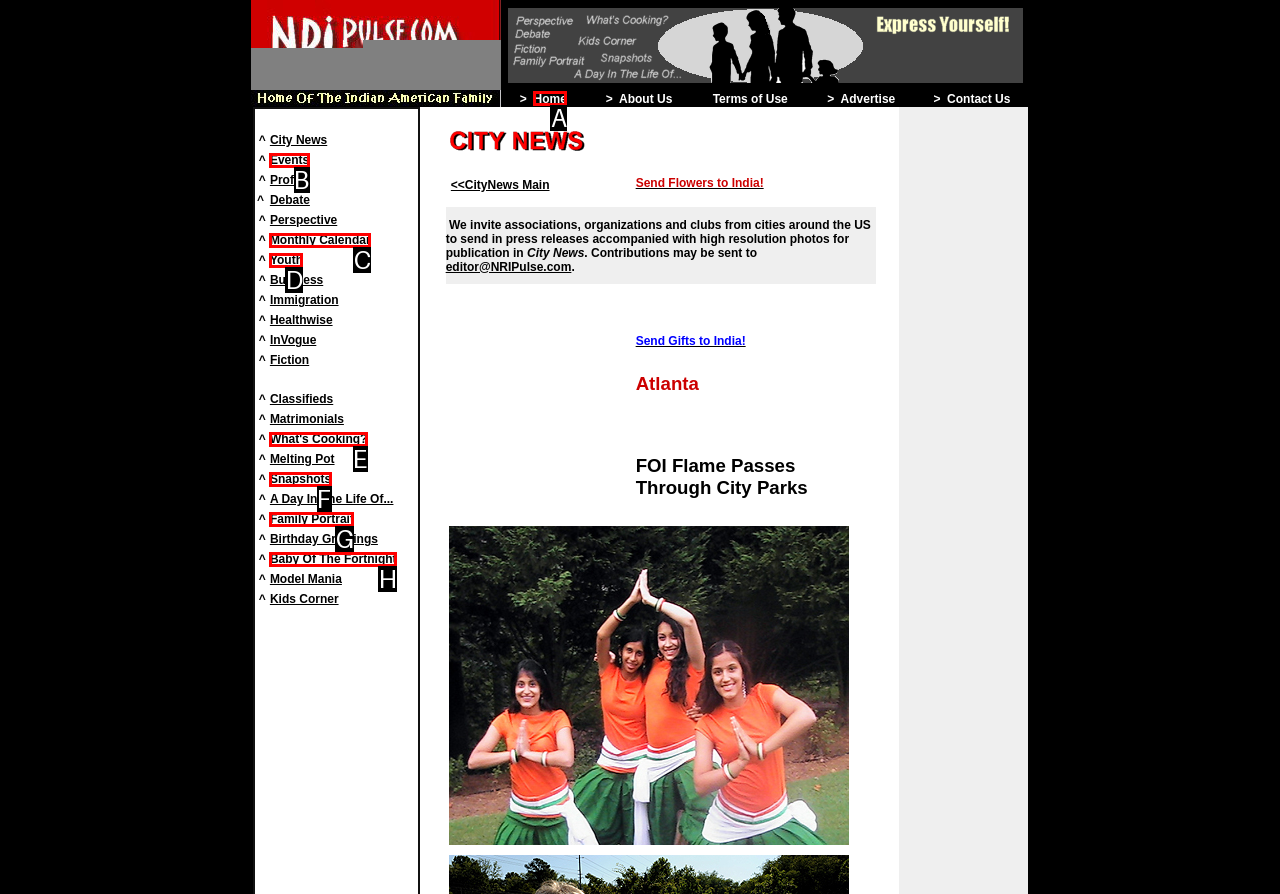Which HTML element fits the description: What's Cooking?? Respond with the letter of the appropriate option directly.

E